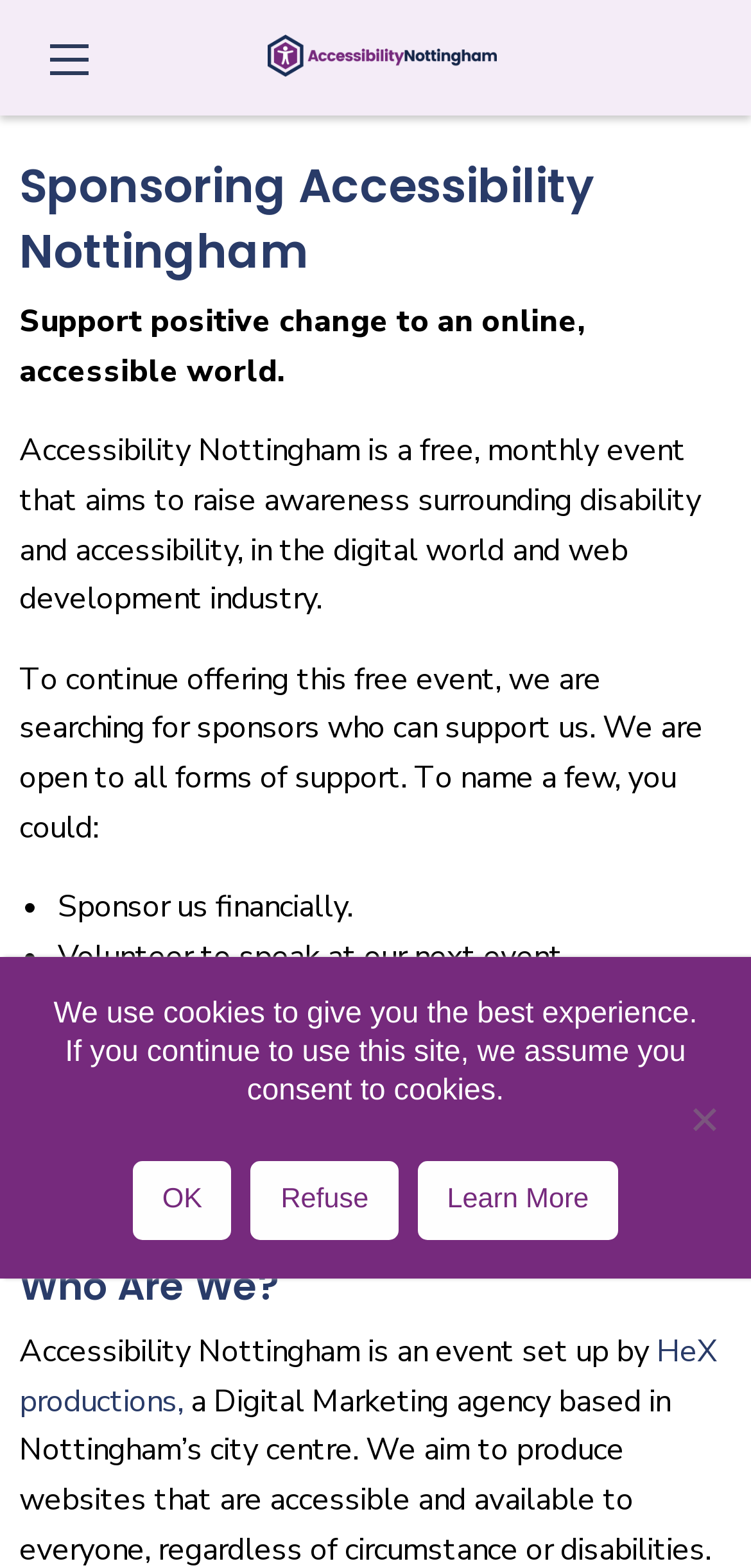Analyze the image and answer the question with as much detail as possible: 
What is the purpose of Accessibility Nottingham?

The purpose of Accessibility Nottingham is to raise awareness surrounding disability and accessibility, in the digital world and web development industry, as stated in the webpage's description.